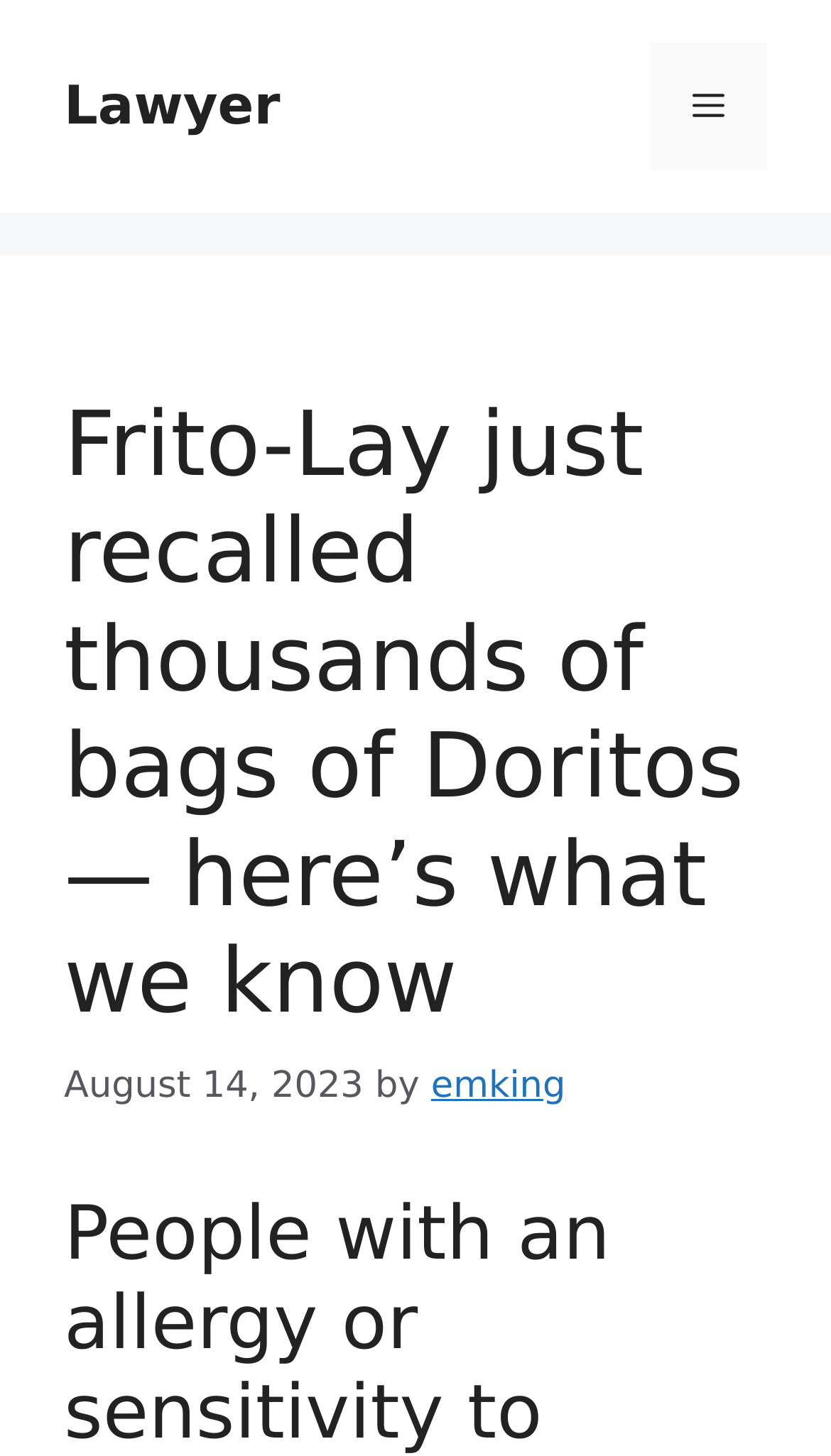What is the name of the site?
Please use the image to provide an in-depth answer to the question.

The name of the site can be found in the banner section at the top of the webpage, where a banner with the text 'Site' is displayed. This suggests that the webpage is part of a larger website or platform called 'Site'.